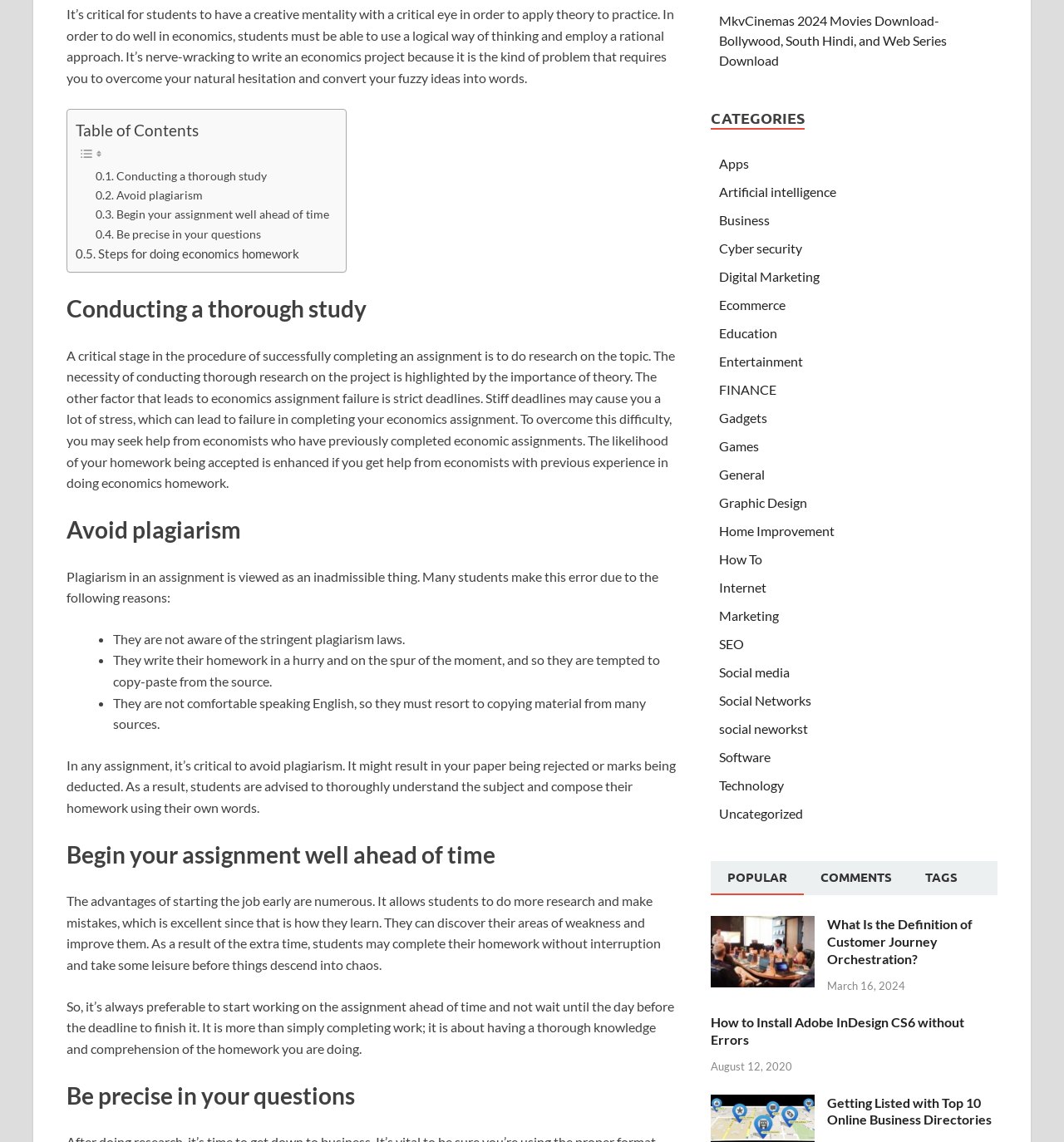Provide the bounding box coordinates of the HTML element this sentence describes: "How To". The bounding box coordinates consist of four float numbers between 0 and 1, i.e., [left, top, right, bottom].

[0.676, 0.482, 0.716, 0.496]